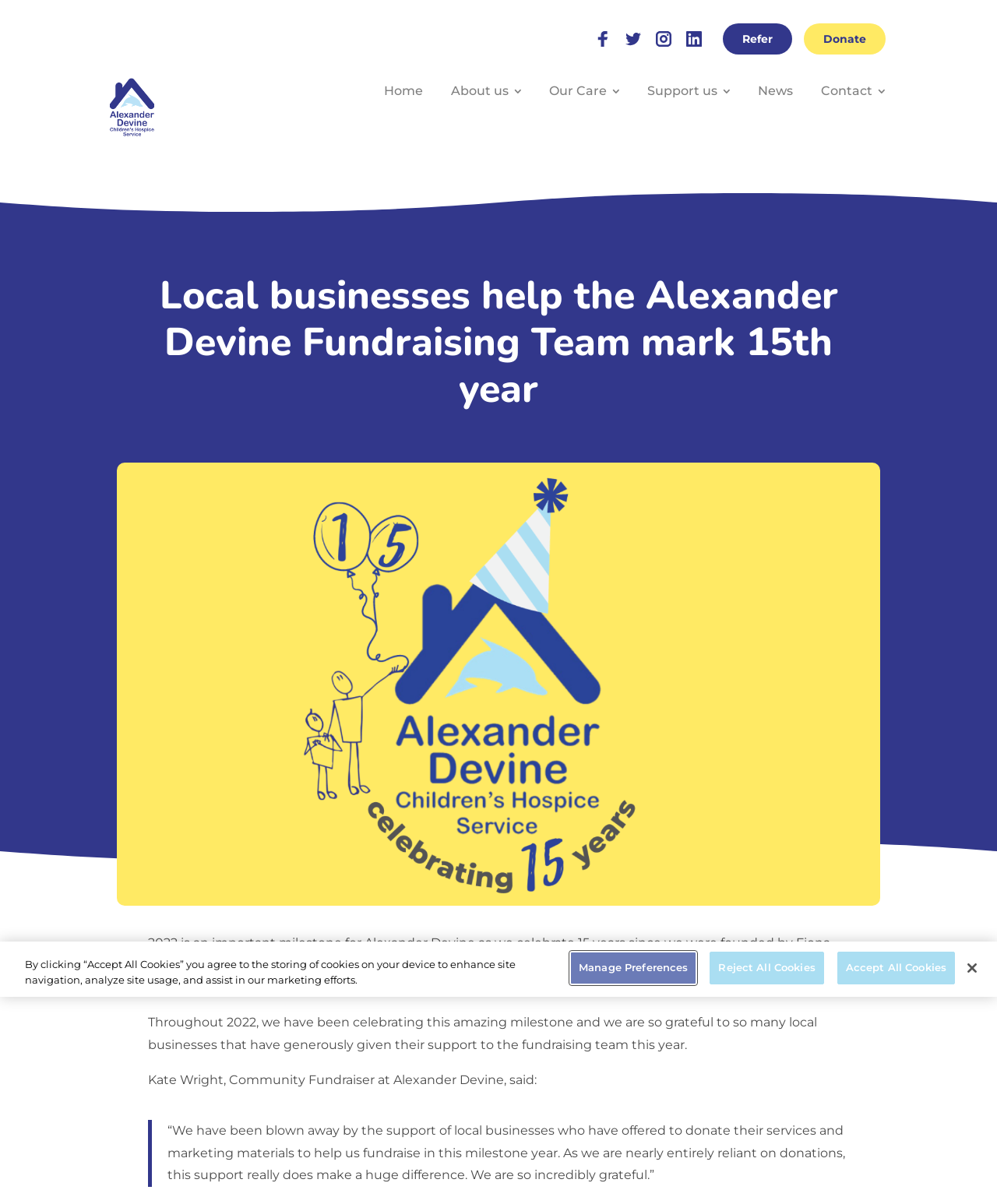Please find and provide the title of the webpage.

Local businesses help the Alexander Devine Fundraising Team mark 15th year